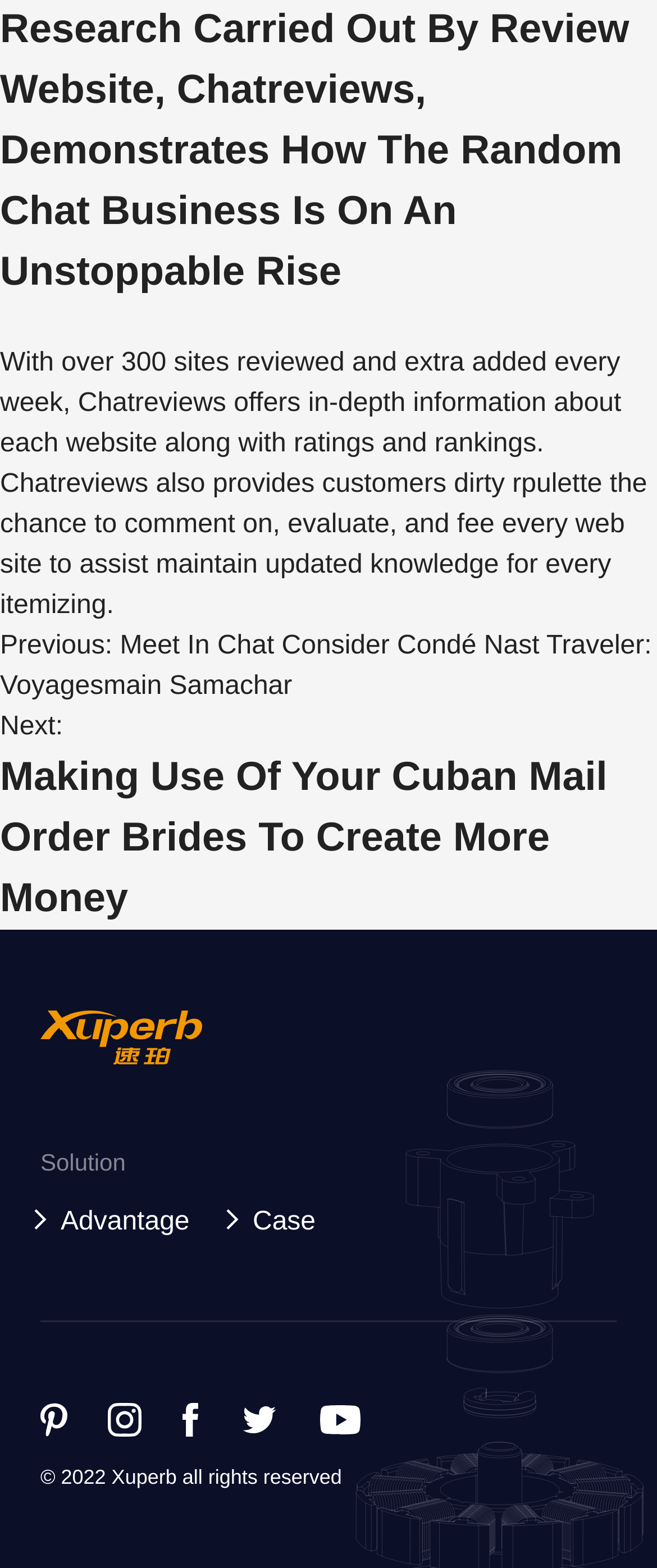How many social media links are available?
Refer to the image and provide a detailed answer to the question.

I counted the number of social media links at the bottom of the webpage, which are Pinterest, Instagram, Facebook, Twitter, and Youtube.